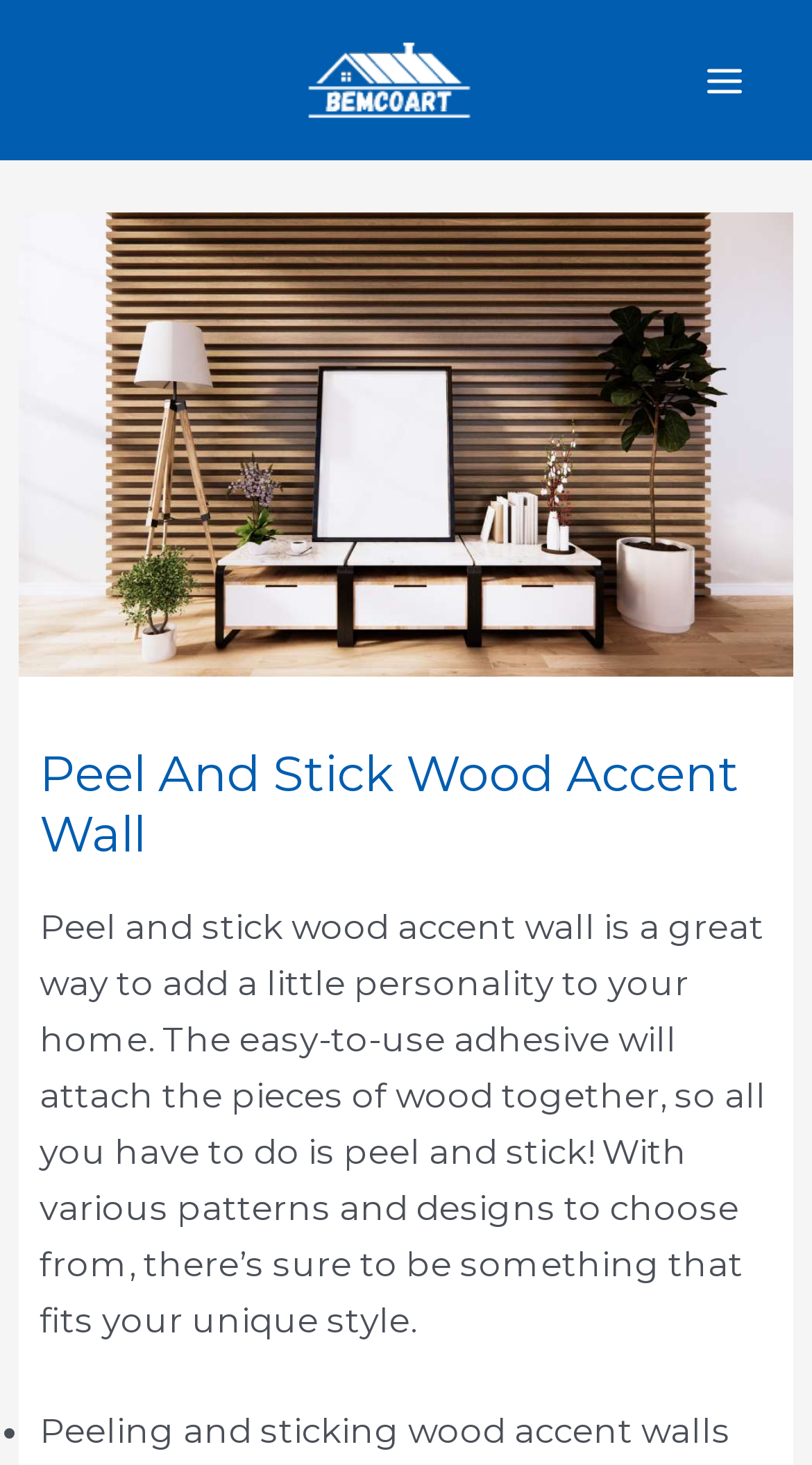Convey a detailed summary of the webpage, mentioning all key elements.

The webpage is about Peel And Stick Wood Accent Wall, a guide to adding a personal touch to one's home. At the top left, there is a link to "bemcoart" accompanied by a small image. On the top right, a button labeled "Main Menu" is present, which is not expanded. Next to the button, a small icon is displayed.

Below the top section, a large header section spans the width of the page, containing a prominent image of a Peel And Stick Wood Accent Wall, a heading with the same title, and a brief introduction to the concept. The introduction explains that peel and stick wood accent walls are an easy way to add personality to a home, with various patterns and designs available.

At the bottom of the page, a list is started with a bullet point, indicating that the guide will likely provide a series of steps or tips for implementing a peel and stick wood accent wall.